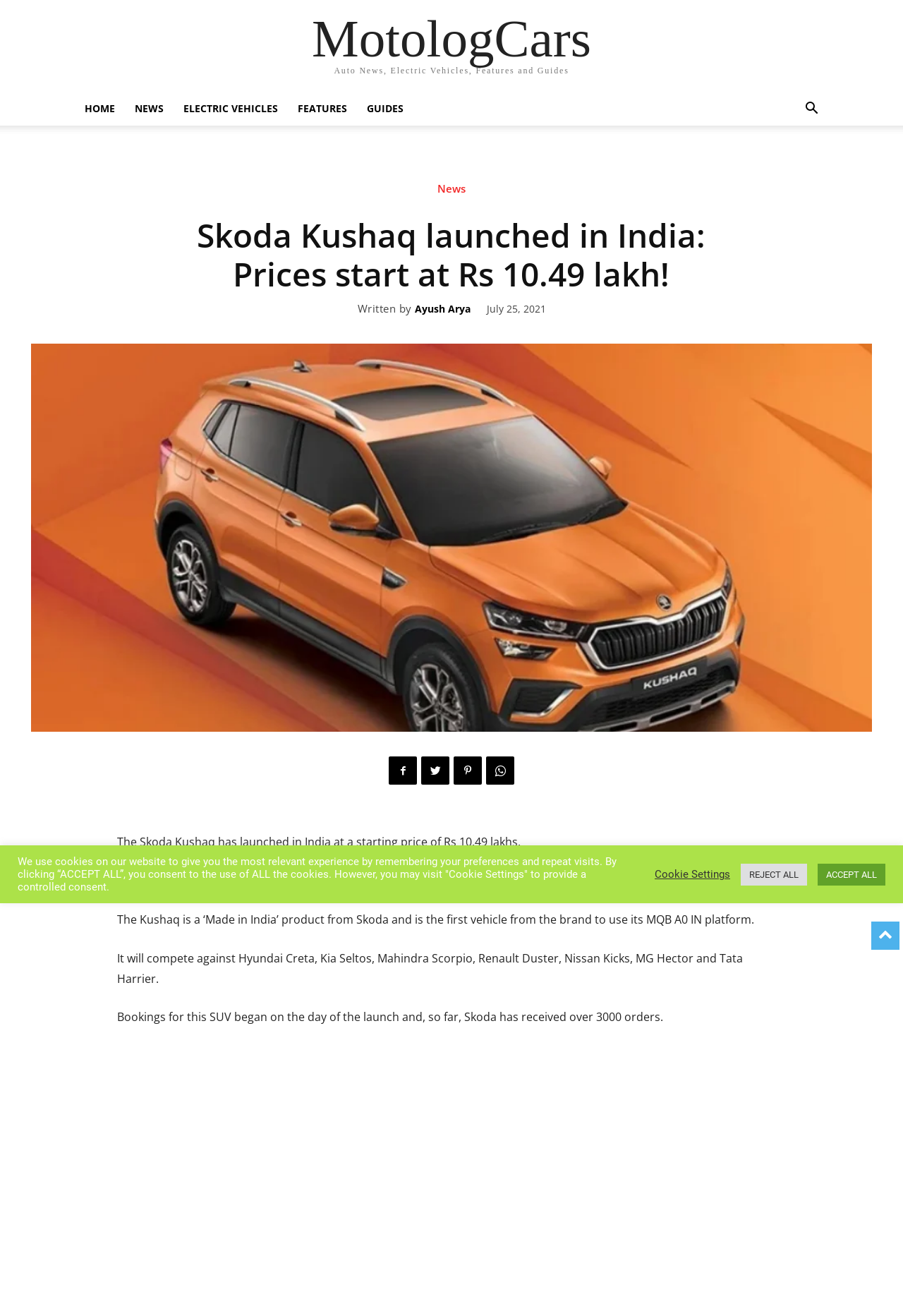Identify the text that serves as the heading for the webpage and generate it.

Skoda Kushaq launched in India: Prices start at Rs 10.49 lakh!